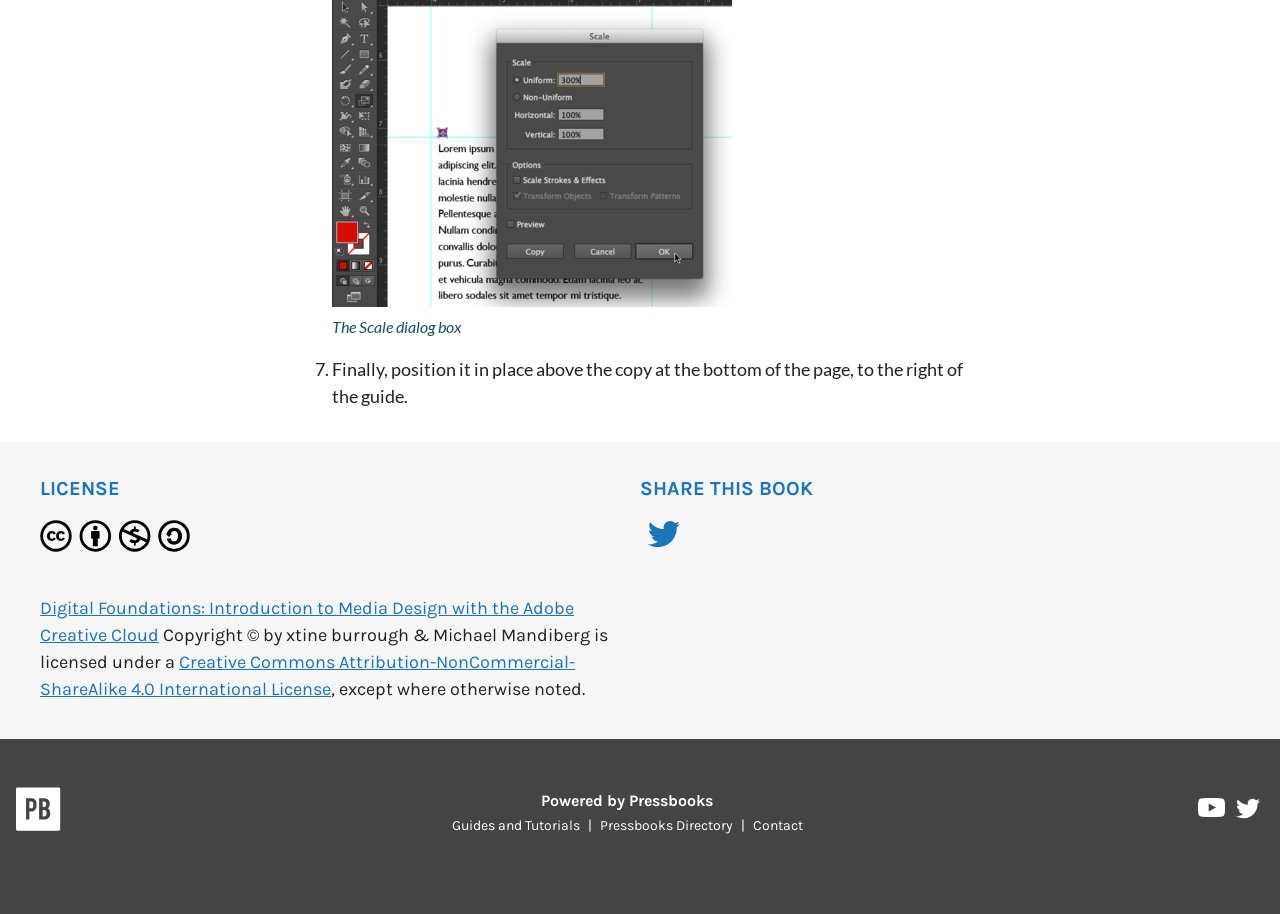Please indicate the bounding box coordinates for the clickable area to complete the following task: "Visit the 'Digital Foundations: Introduction to Media Design with the Adobe Creative Cloud' page". The coordinates should be specified as four float numbers between 0 and 1, i.e., [left, top, right, bottom].

[0.031, 0.653, 0.448, 0.707]